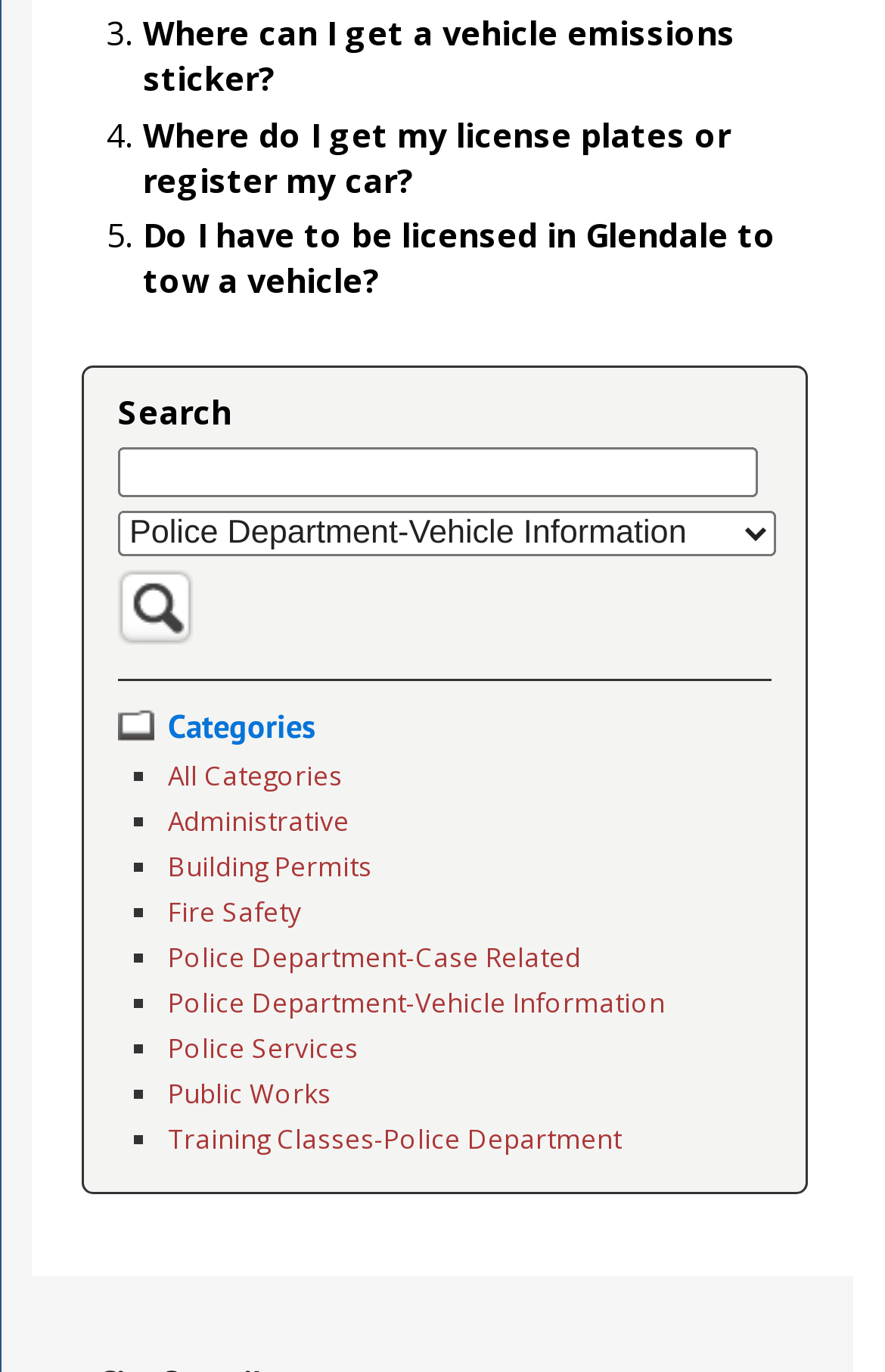Reply to the question with a single word or phrase:
How many categories are listed?

9